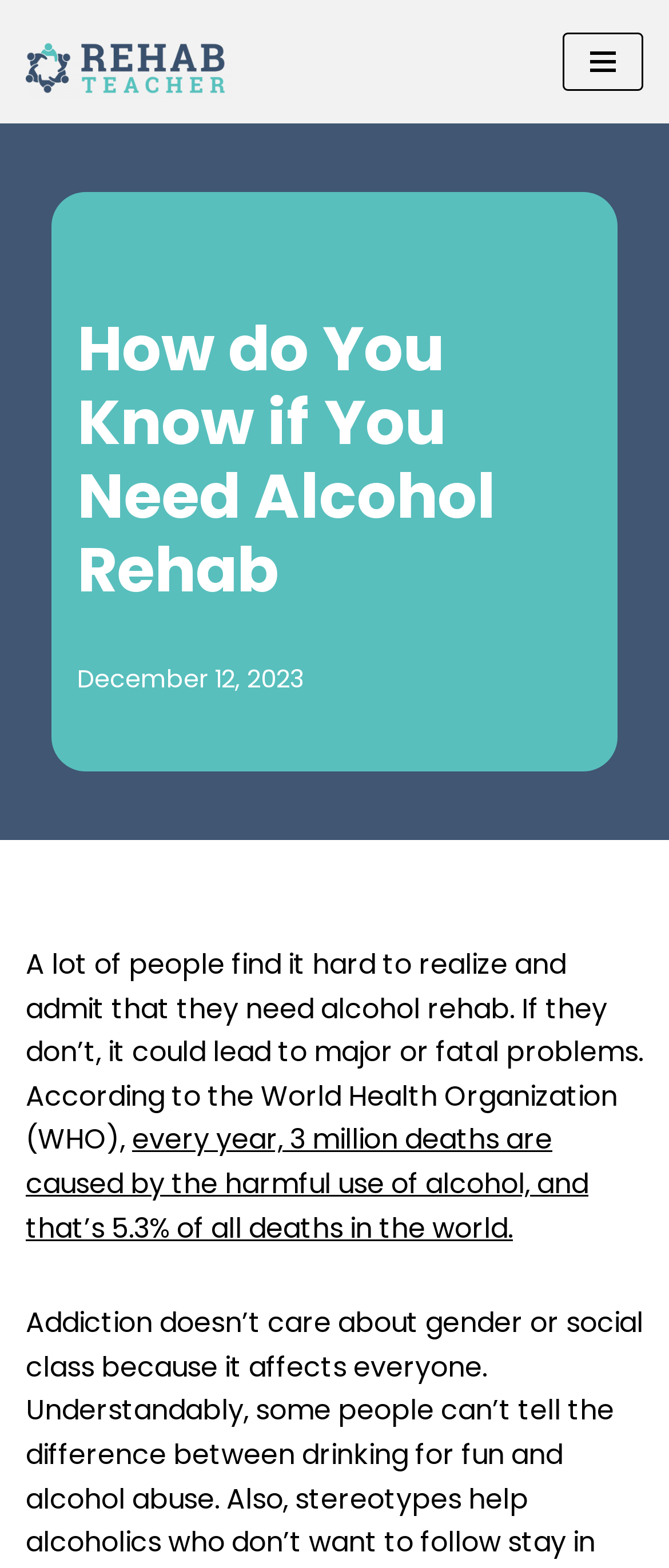Describe every aspect of the webpage in a detailed manner.

The webpage is about determining the need for alcohol rehab, with a focus on guiding individuals towards a brighter tomorrow. At the top-left corner, there is a "Skip to content" link, followed by a link to the website's title, "Rehab Teacher Guiding You towards a Brighter Tomorrow". To the right of these links, a "Navigation Menu" button is located.

Below these elements, a prominent heading "How do You Know if You Need Alcohol Rehab" is centered on the page. Underneath the heading, a time element is displayed, showing the date "December 12, 2023".

The main content of the webpage begins with a paragraph of text, which discusses the importance of recognizing the need for alcohol rehab. The text explains that failing to do so can lead to major or fatal problems, citing a statistic from the World Health Organization (WHO) that 3 million deaths are caused by the harmful use of alcohol every year, accounting for 5.3% of all deaths worldwide.